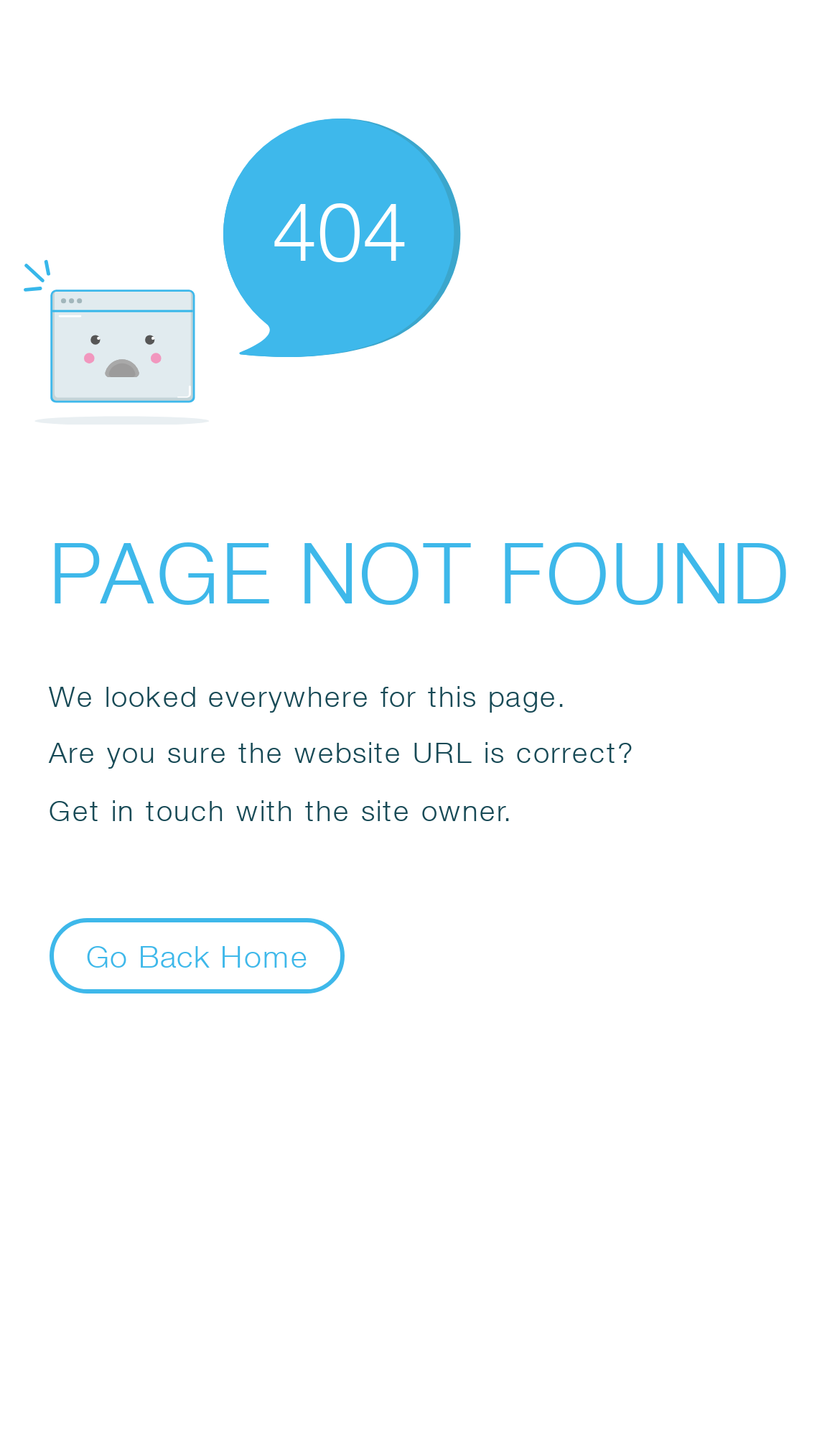Identify the bounding box of the UI element that matches this description: "Go Back Home".

[0.058, 0.642, 0.411, 0.695]